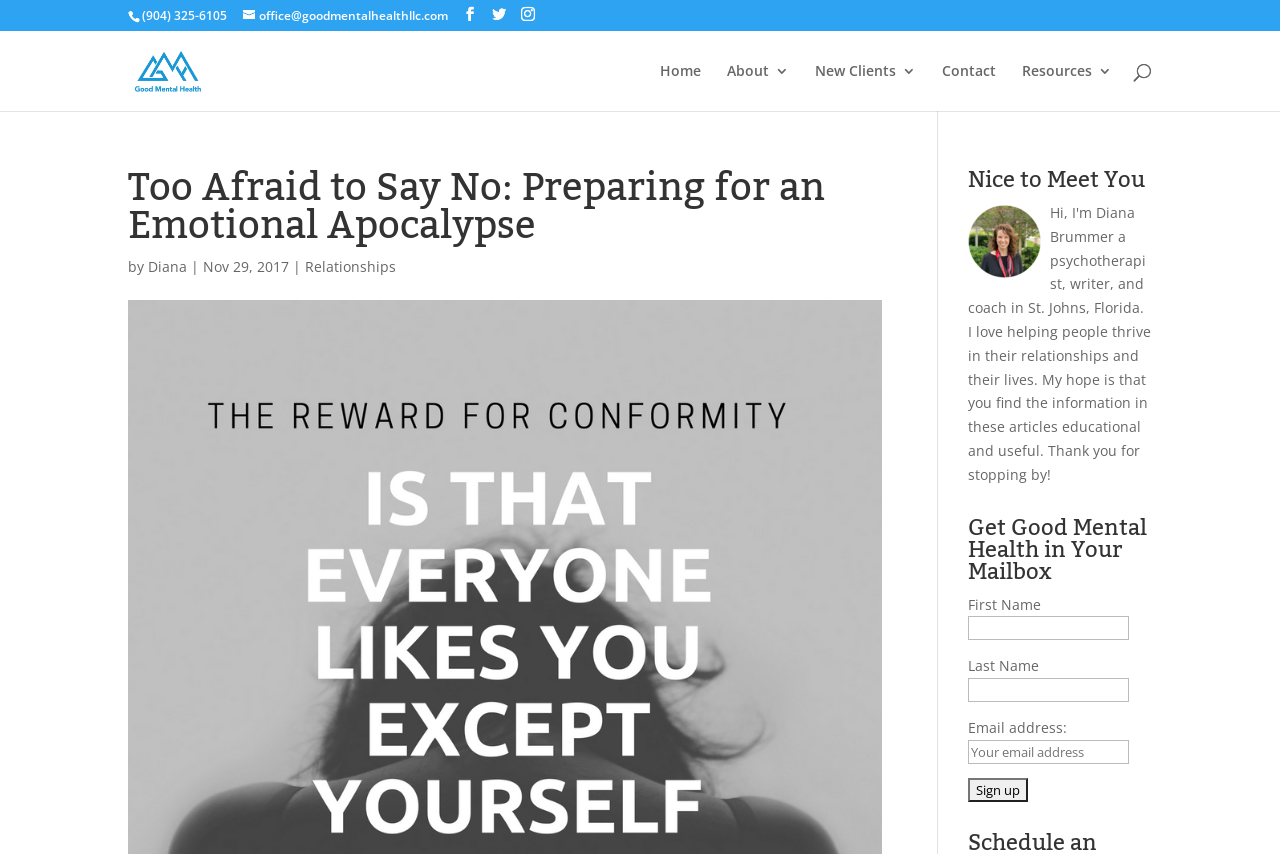Provide a comprehensive description of the webpage.

This webpage is about Good Mental Health Counseling & Coaching, with a focus on the article "Too Afraid to Say No: Preparing for an Emotional Apocalypse". At the top, there is a phone number "(904) 325-6105" and an email address "office@goodmentalhealthllc.com" along with three social media links. Below this, there is a logo of Good Mental Health Counseling & Coaching, which is also a link.

The main content of the webpage is divided into two sections. On the left, there is an article with the title "Too Afraid to Say No: Preparing for an Emotional Apocalypse" written by Diana on November 29, 2017. The article is categorized under "Relationships". On the right, there are several sections, including a navigation menu with links to "Home", "About", "New Clients", "Contact", and "Resources". Below this, there is a search bar with a placeholder text "Search for:".

Further down on the right side, there is a section titled "Nice to Meet You" and another section titled "Get Good Mental Health in Your Mailbox" where visitors can sign up for a newsletter by providing their first name, last name, and email address.